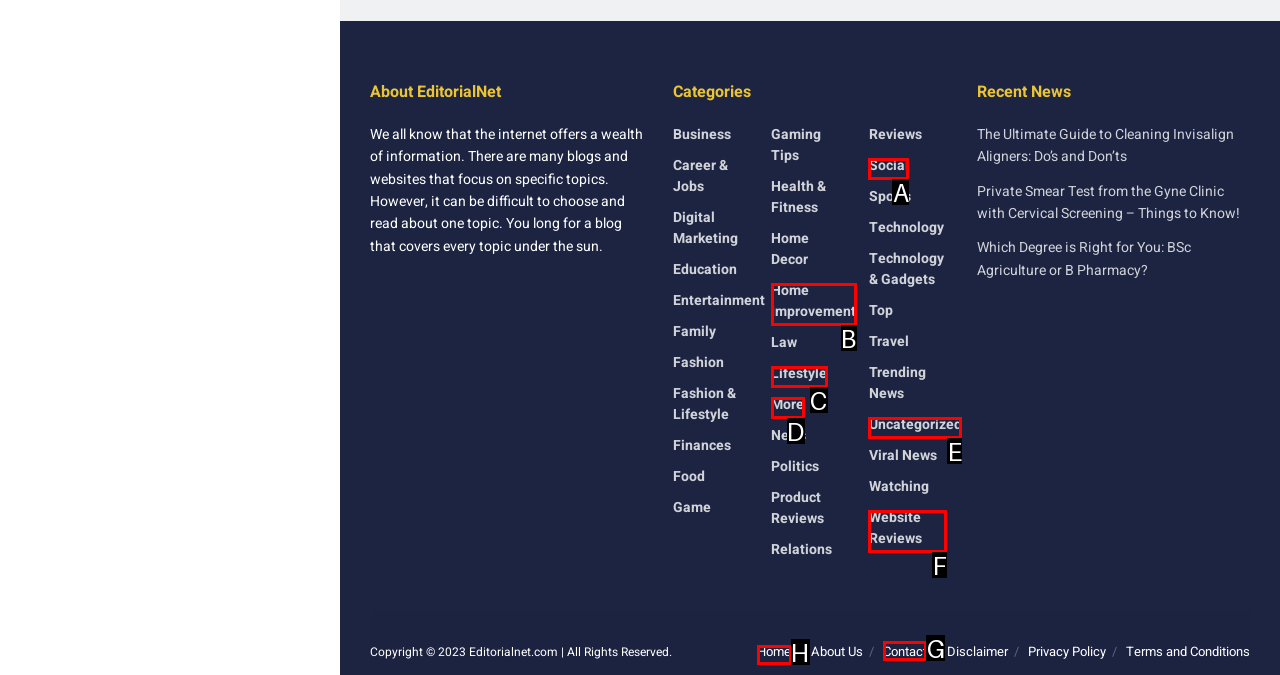Select the proper HTML element to perform the given task: Contact the website administrator Answer with the corresponding letter from the provided choices.

G